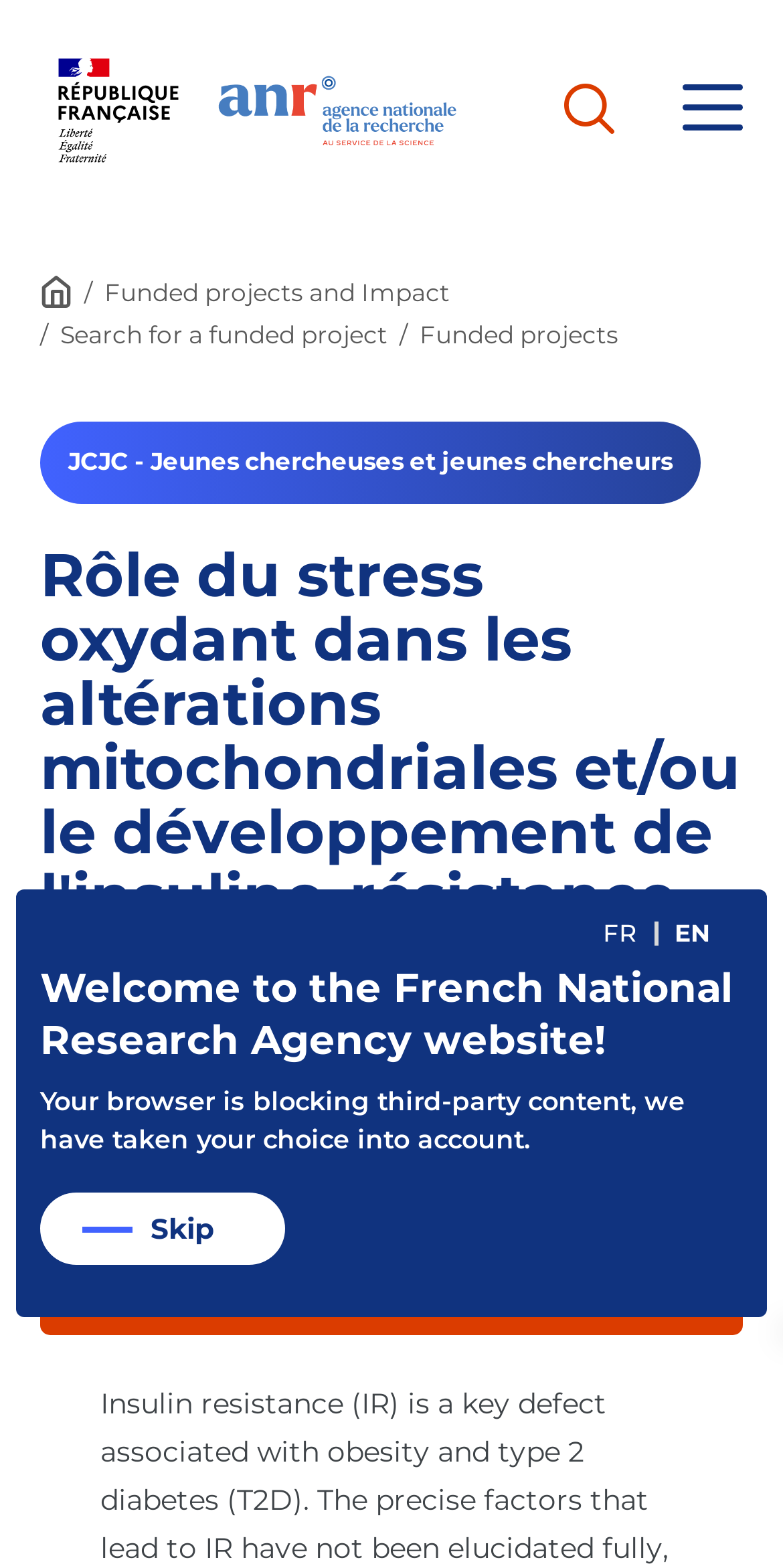Find and generate the main title of the webpage.

Rôle du stress oxydant dans les altérations mitochondriales et/ou le développement de l'insulino-résistance dans le muscle squelettique. – MITOCHROS